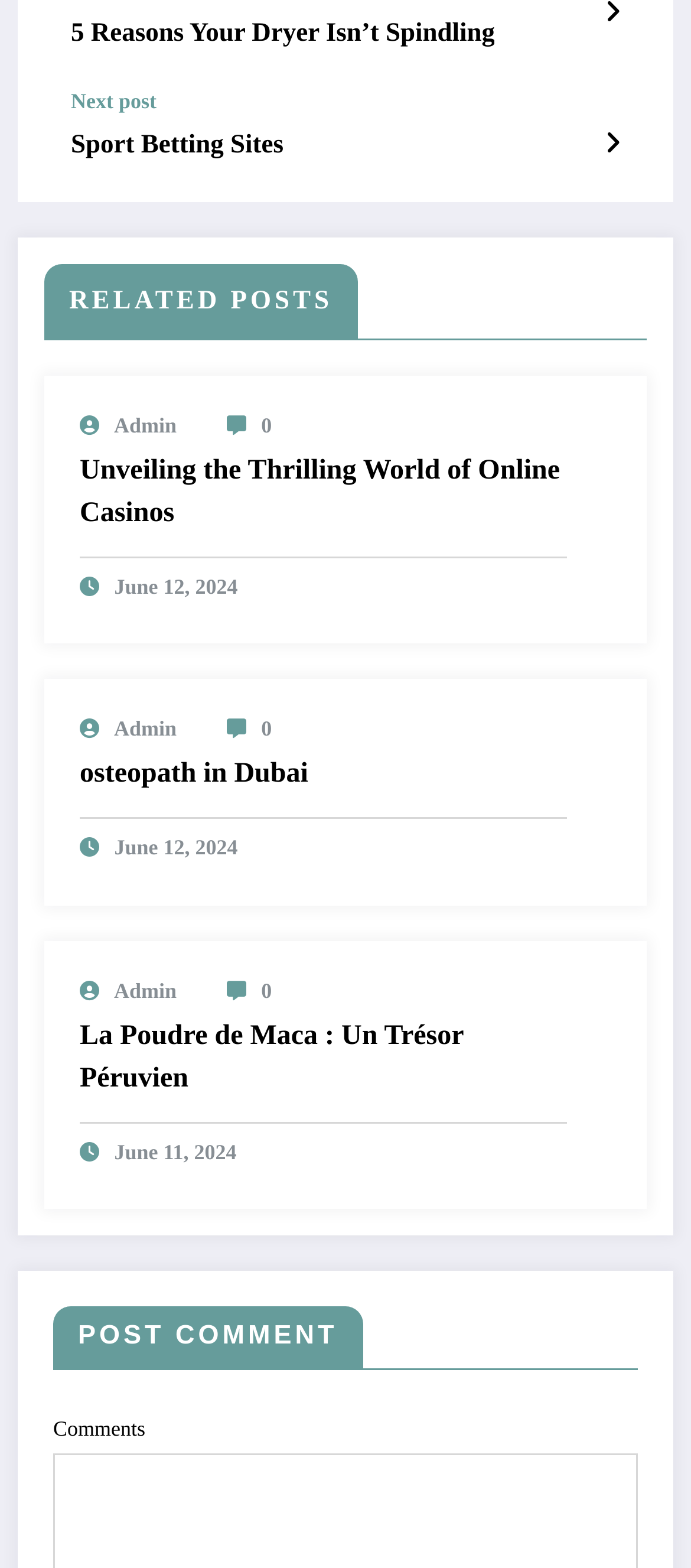Please locate the bounding box coordinates of the element that needs to be clicked to achieve the following instruction: "Read the 'osteopath in Dubai' post". The coordinates should be four float numbers between 0 and 1, i.e., [left, top, right, bottom].

[0.115, 0.481, 0.82, 0.508]